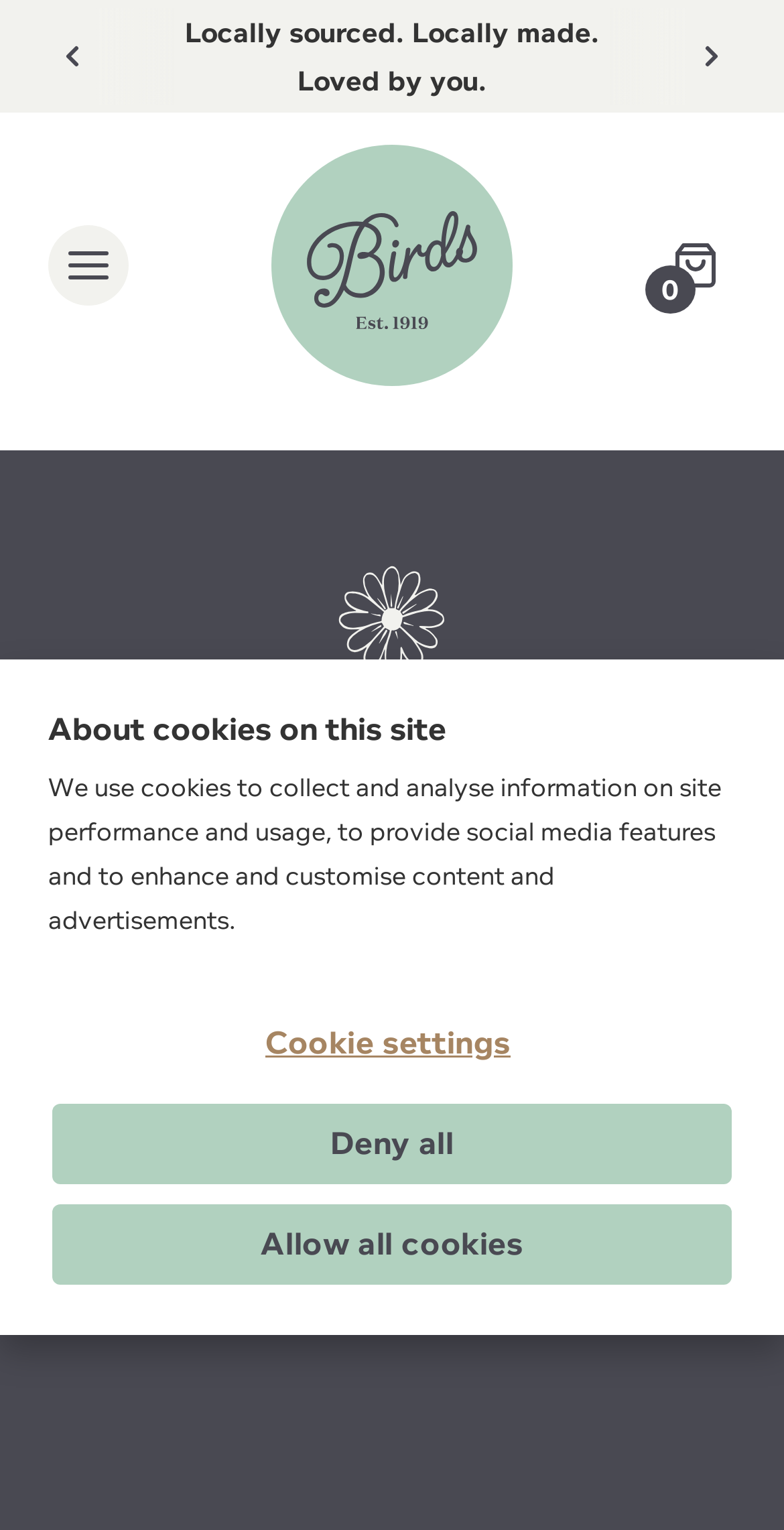Determine the bounding box coordinates of the clickable element necessary to fulfill the instruction: "Toggle the menu". Provide the coordinates as four float numbers within the 0 to 1 range, i.e., [left, top, right, bottom].

[0.062, 0.147, 0.164, 0.2]